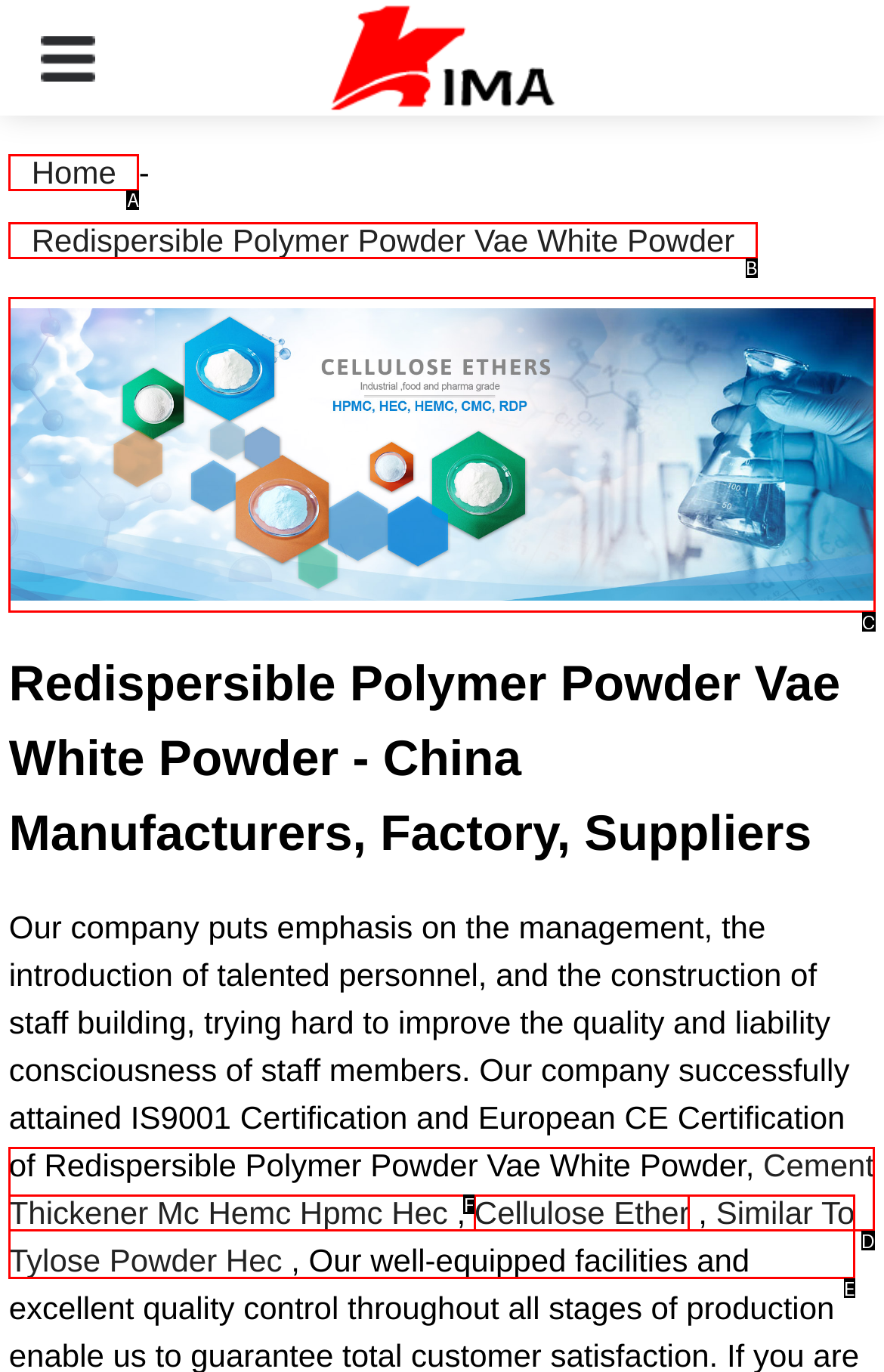Select the option that fits this description: alt="q8"
Answer with the corresponding letter directly.

C